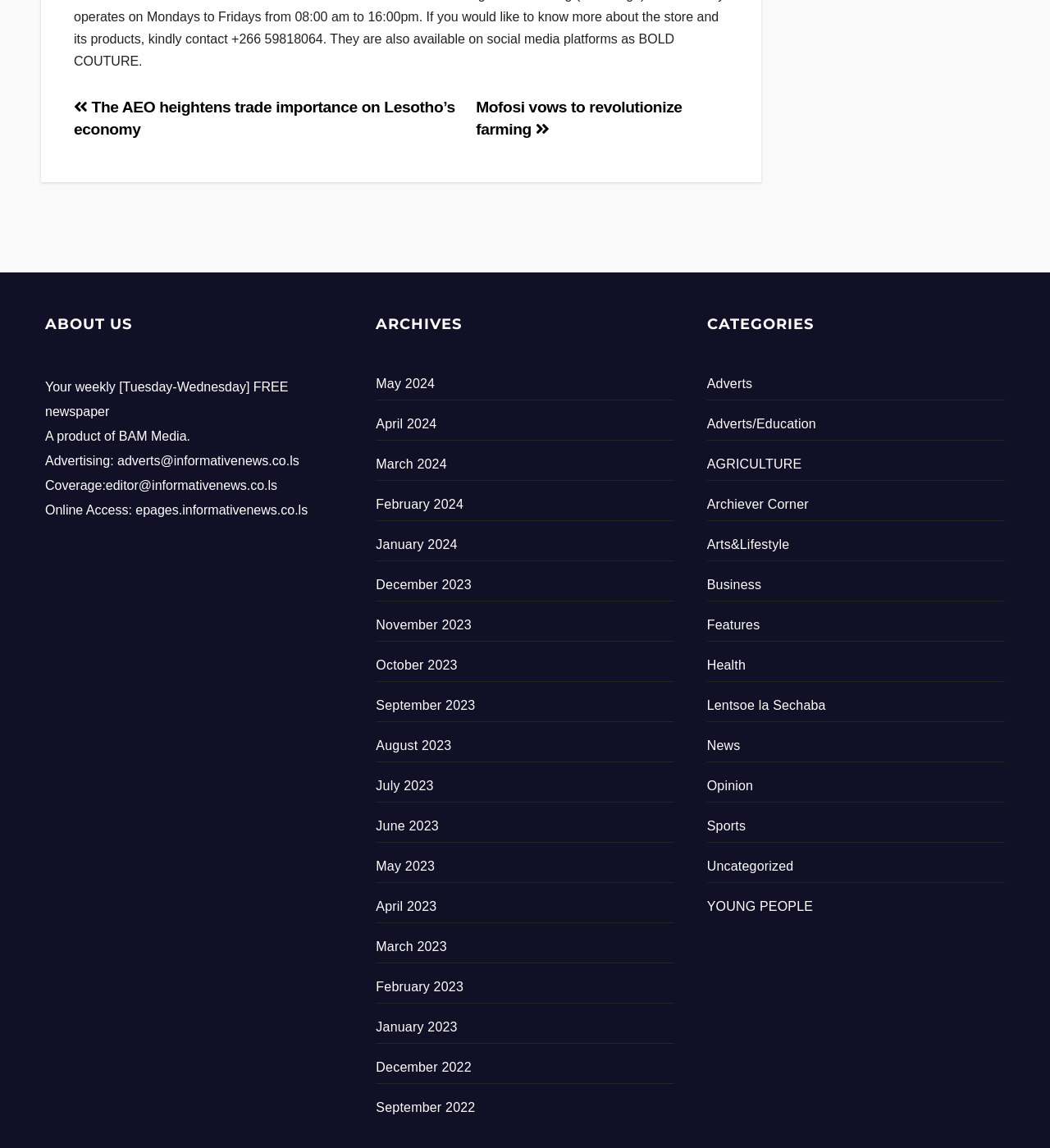Bounding box coordinates should be in the format (top-left x, top-left y, bottom-right x, bottom-right y) and all values should be floating point numbers between 0 and 1. Determine the bounding box coordinate for the UI element described as: Opinion

[0.673, 0.679, 0.717, 0.691]